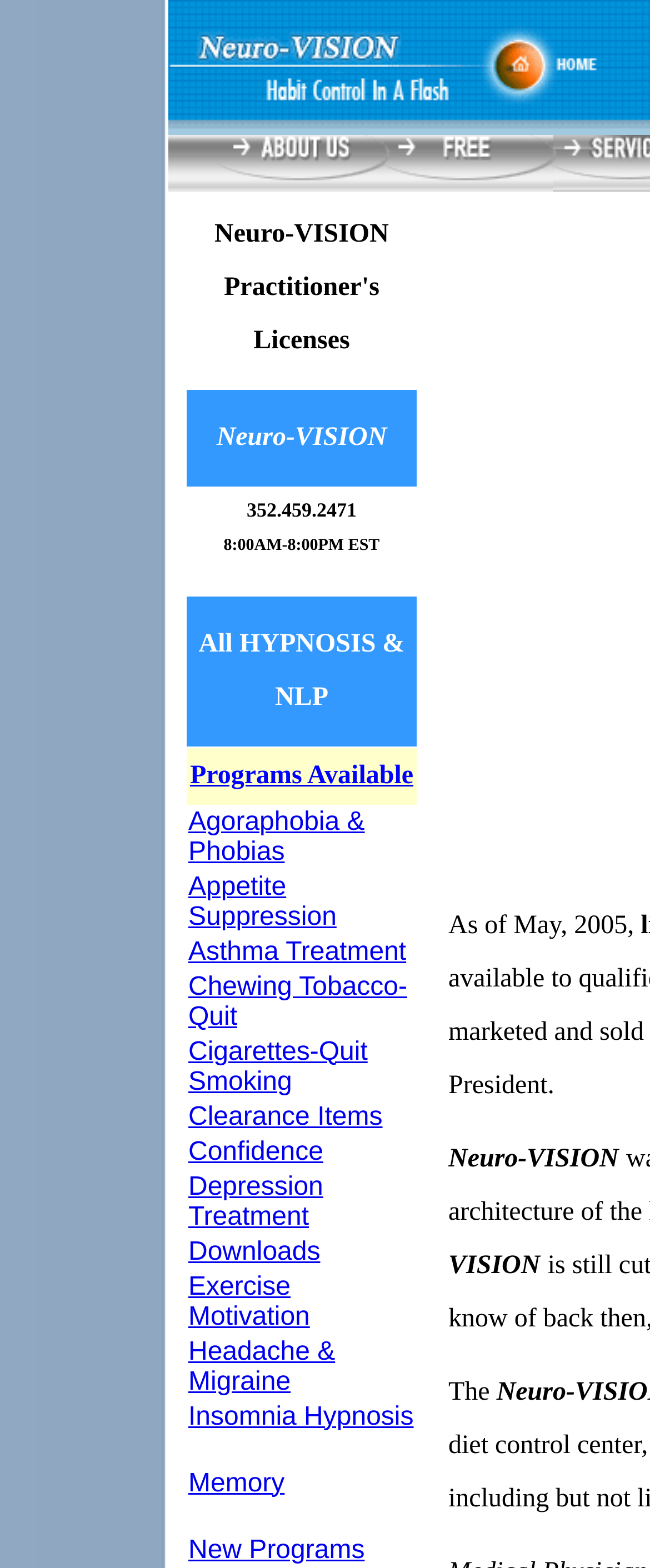What is the main purpose of this webpage?
Look at the image and provide a short answer using one word or a phrase.

Licensing video hypnosis programs